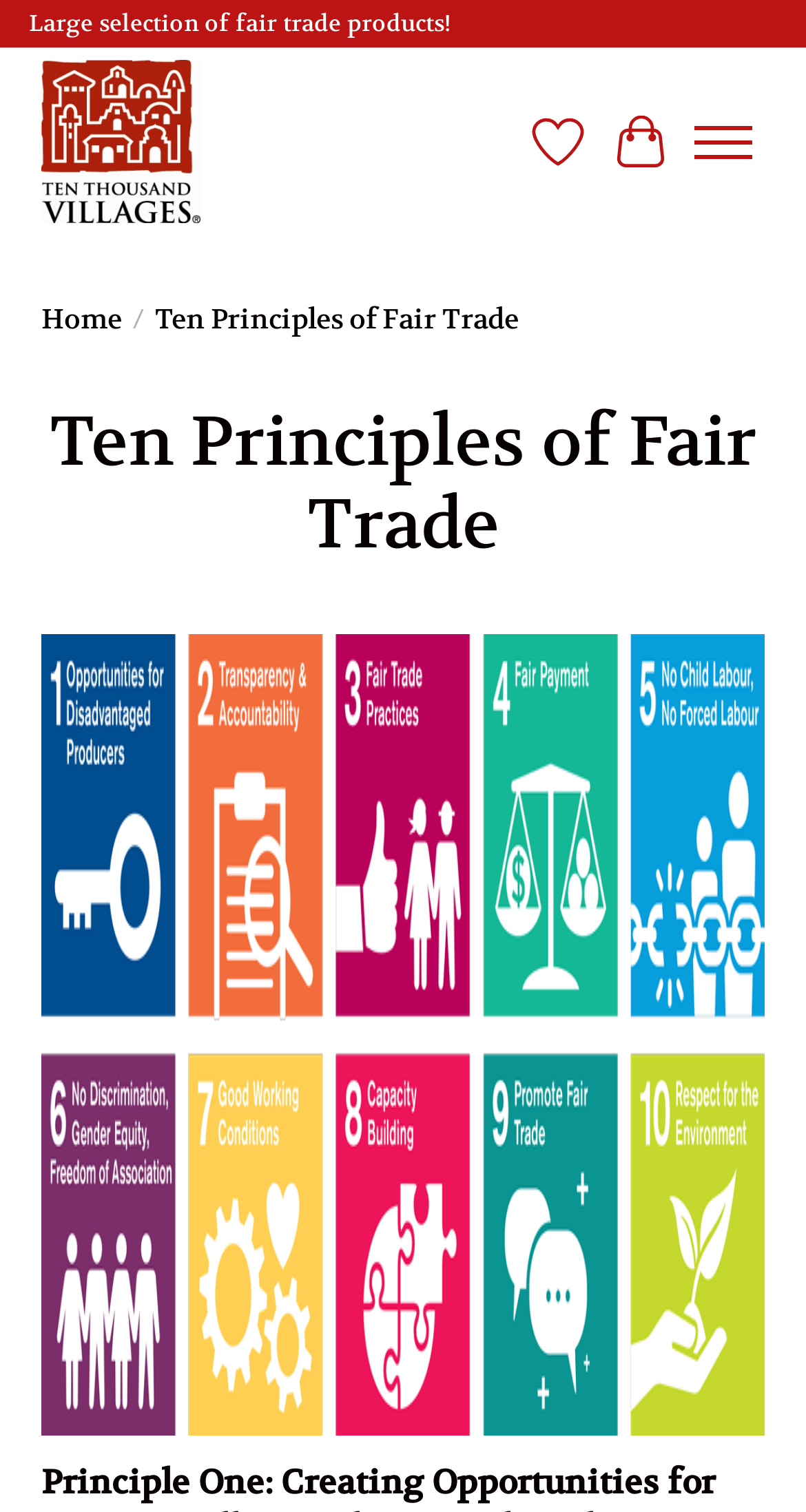What is the link at the top right corner?
Using the image as a reference, deliver a detailed and thorough answer to the question.

I found the answer by looking at the link element with the text 'Go to wishlist Wish List' and the image description 'Go to wishlist', which suggests that it is a link to the user's wishlist.